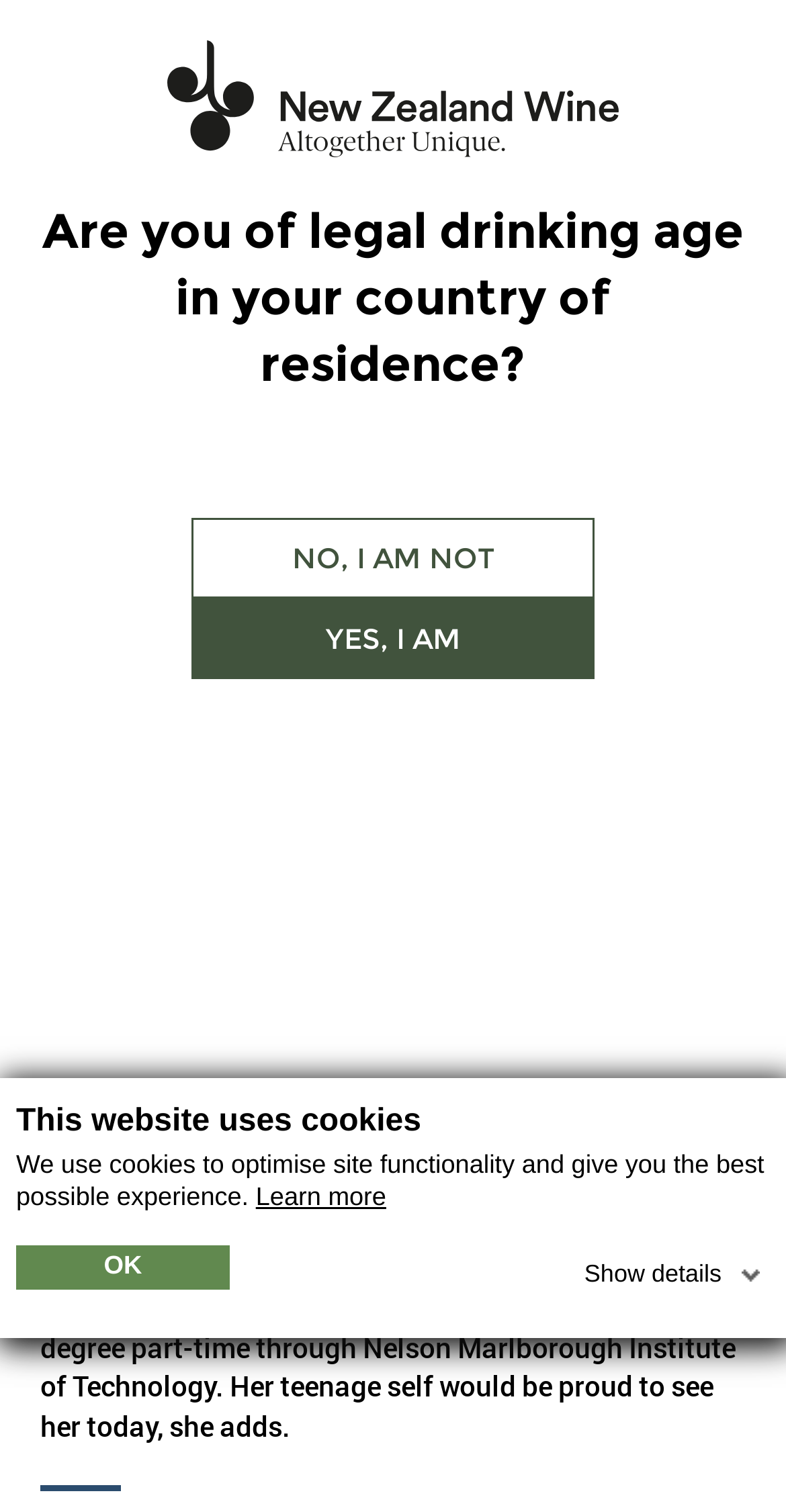Offer an in-depth caption of the entire webpage.

The webpage is about Holly West, a cellar hand at Te Kairanga in Wairarapa, and her journey in the wine industry. At the top of the page, there is a logo of New Zealand Wine, accompanied by a link to visit the site in a different language and a search button. Below the logo, there is a heading that reads "New Vintage: Holly West" with a date "14 Oct 2021" next to it.

The main content of the page is a quote from Holly West, describing how she felt a sense of belonging in the industry from the start. The quote is followed by a figure with a photo, captioned "Photo: Richard Brimer". Below the figure, there is a paragraph of text describing Holly's current role and her part-time studies in oenology.

On the right side of the page, there is a dialog box with a heading "This website uses cookies" and a brief description of the cookies used. There are also links to "Learn more" and "OK" buttons to accept or decline the cookies. Another dialog box appears at the top of the page, asking if the user is of legal drinking age in their country of residence, with buttons to respond "NO, I AM NOT" or "YES, I AM".